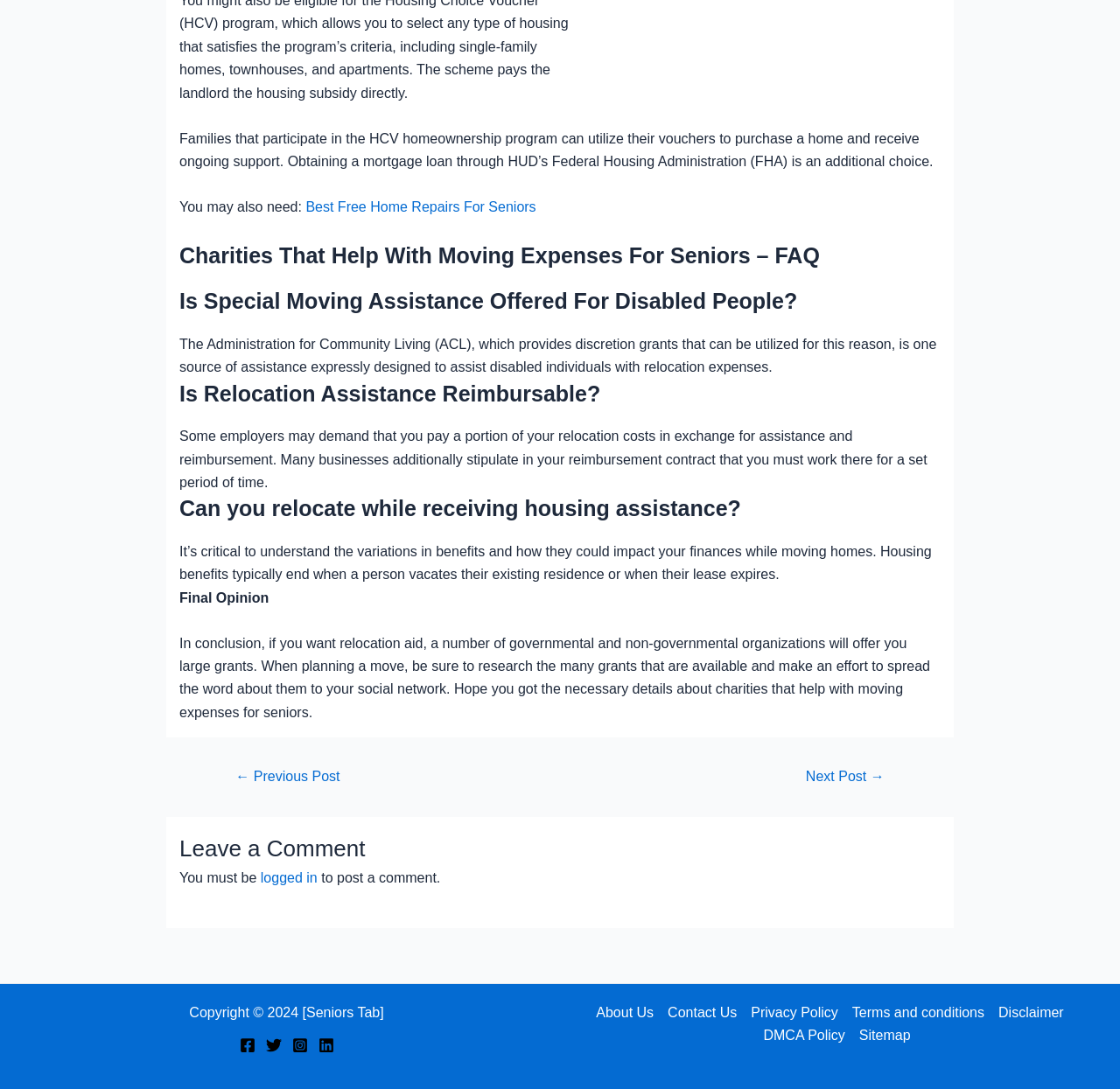Please answer the following query using a single word or phrase: 
What is the purpose of the HCV homeownership program?

To help families purchase a home